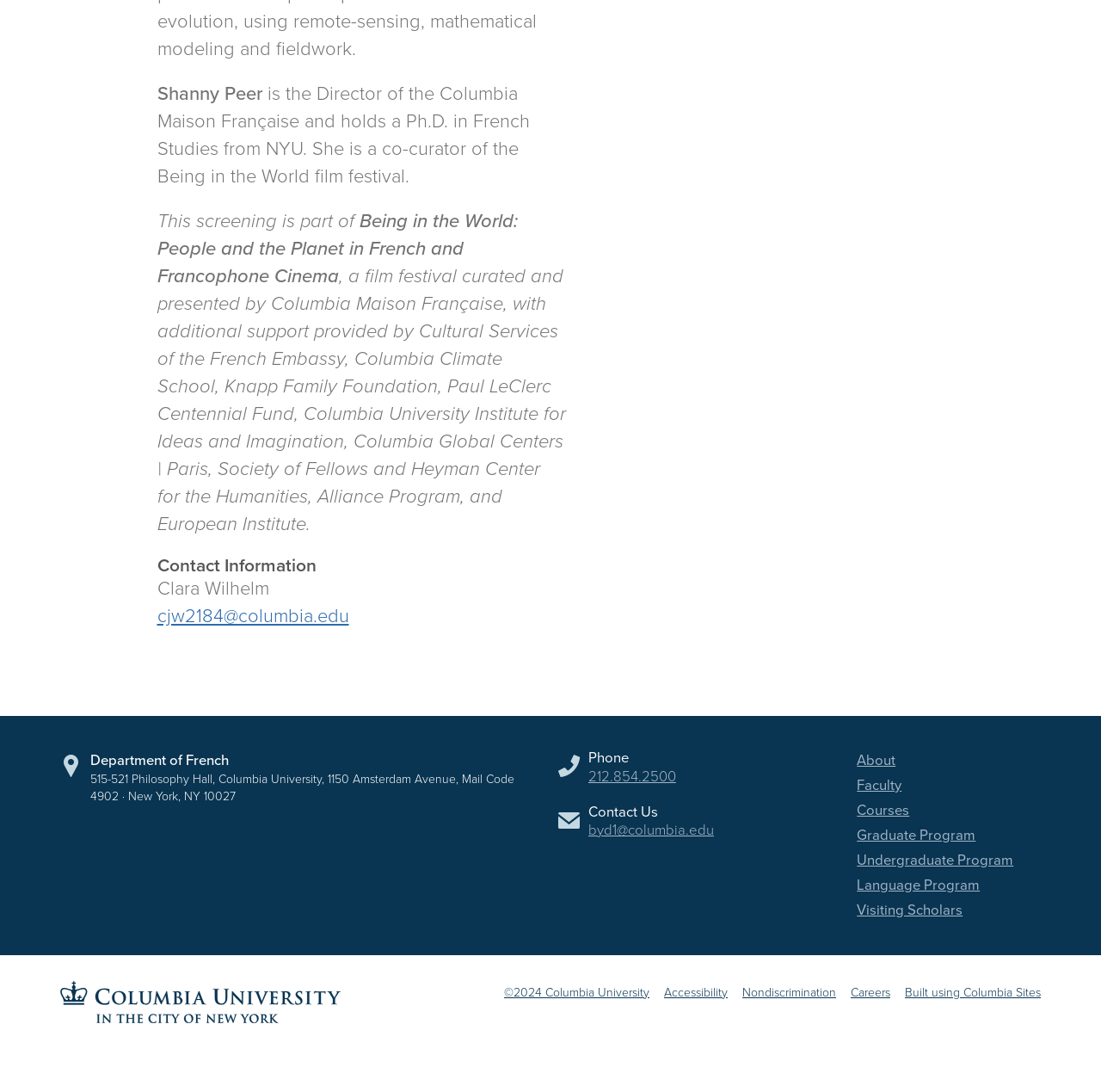Respond to the following query with just one word or a short phrase: 
What is the email address of Clara Wilhelm?

cjw2184@columbia.edu